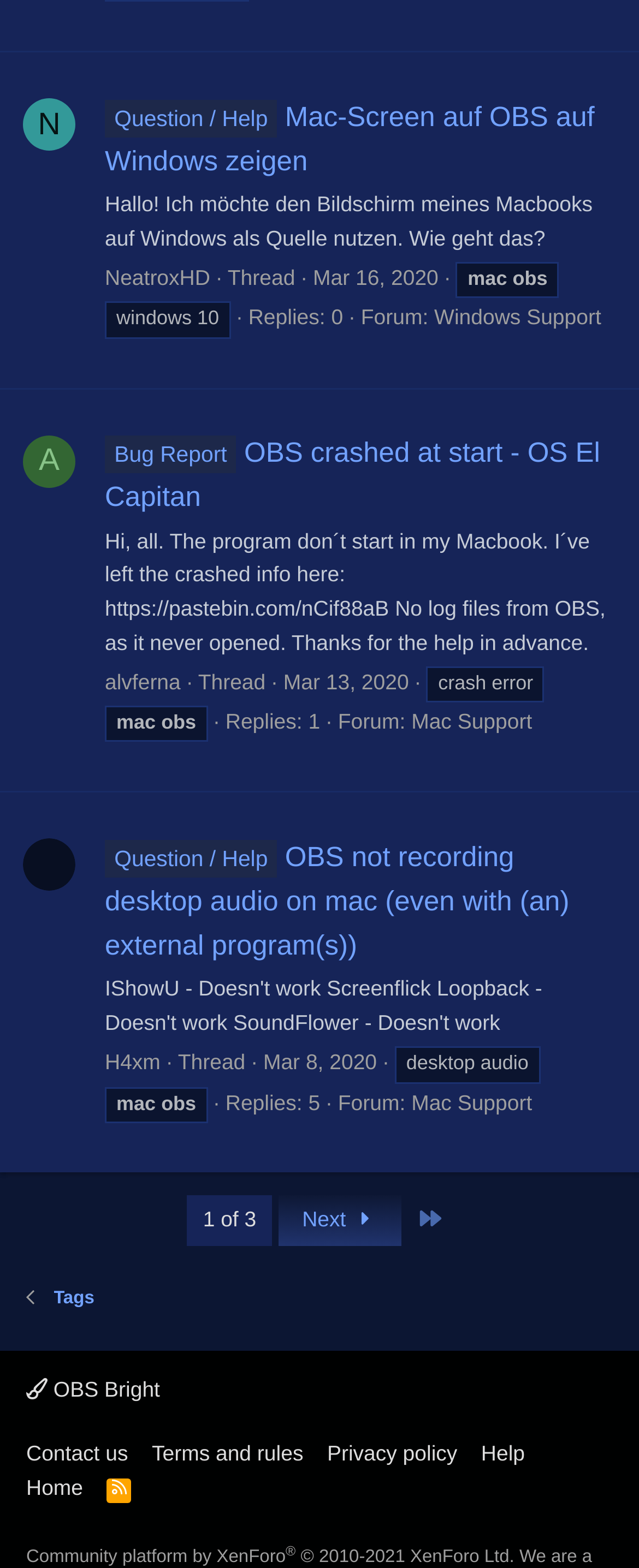Please find the bounding box coordinates of the element that needs to be clicked to perform the following instruction: "View the Federal Way office address". The bounding box coordinates should be four float numbers between 0 and 1, represented as [left, top, right, bottom].

None